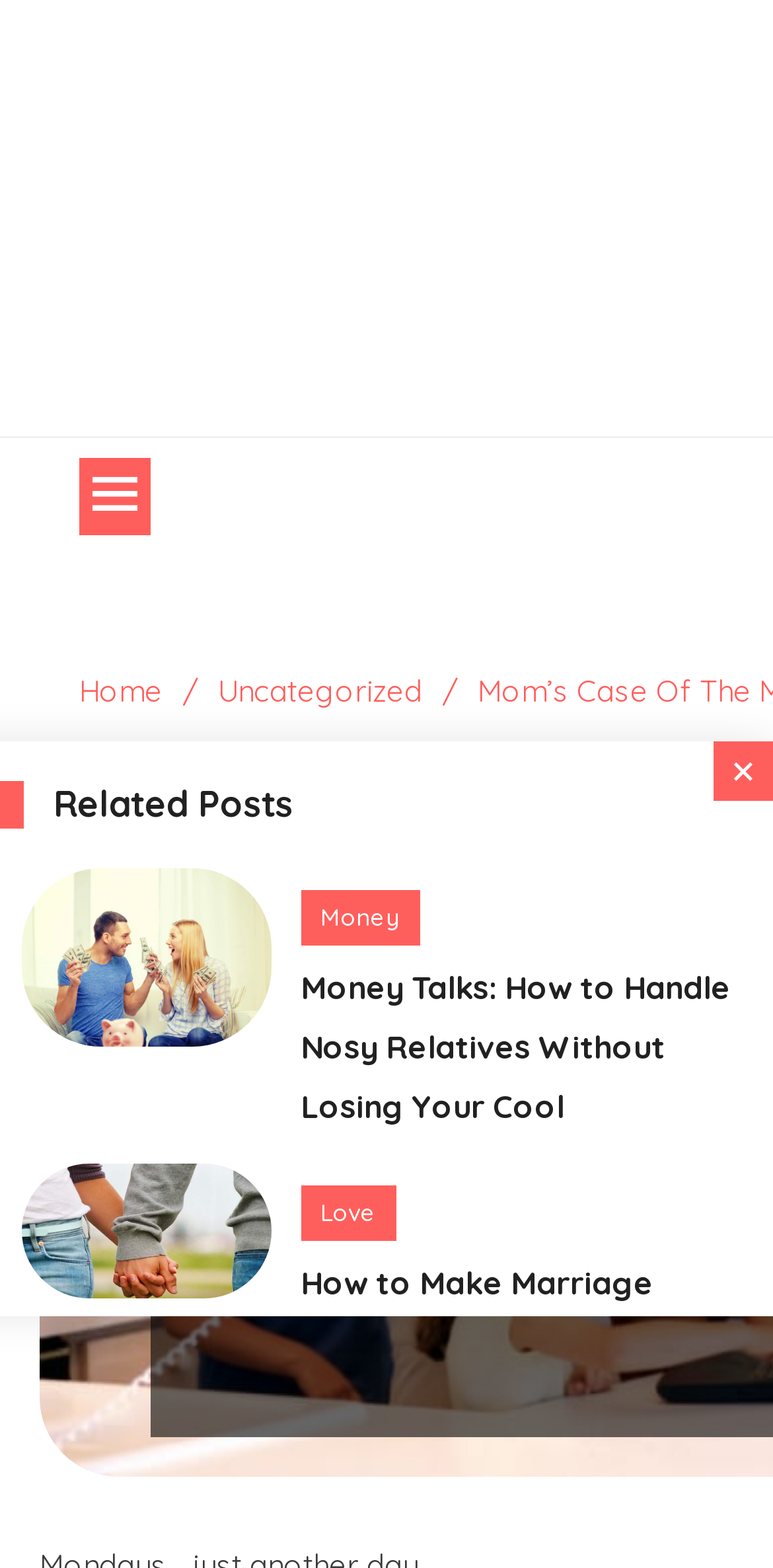Please answer the following question as detailed as possible based on the image: 
What is the title of the third image?

I searched for the third image element [337] and found that it contains an image with the title 'Our Last Minute Gift Picks For Mom' [627]. This is the title of the third image.